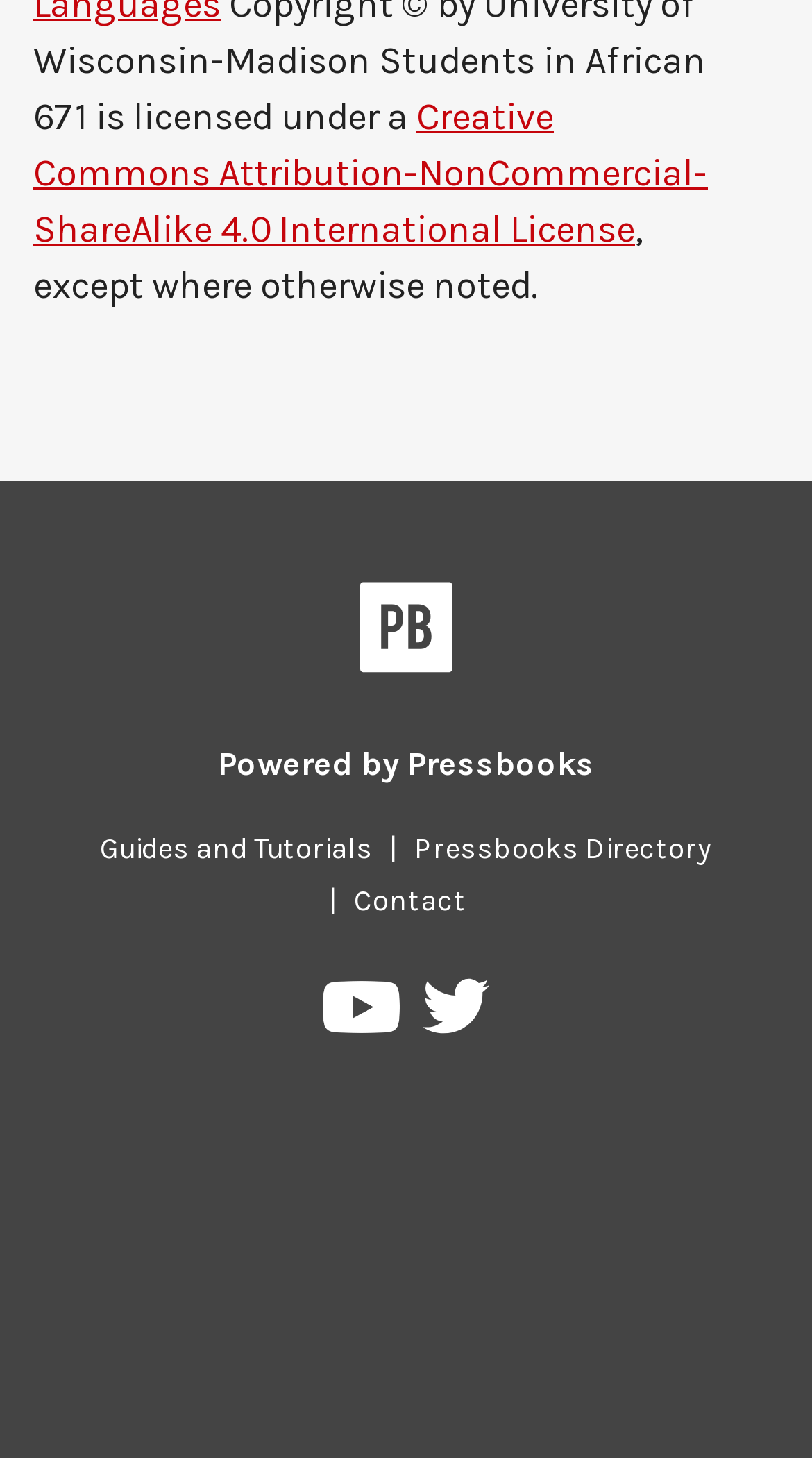Provide your answer to the question using just one word or phrase: Is there an image on the webpage?

Yes